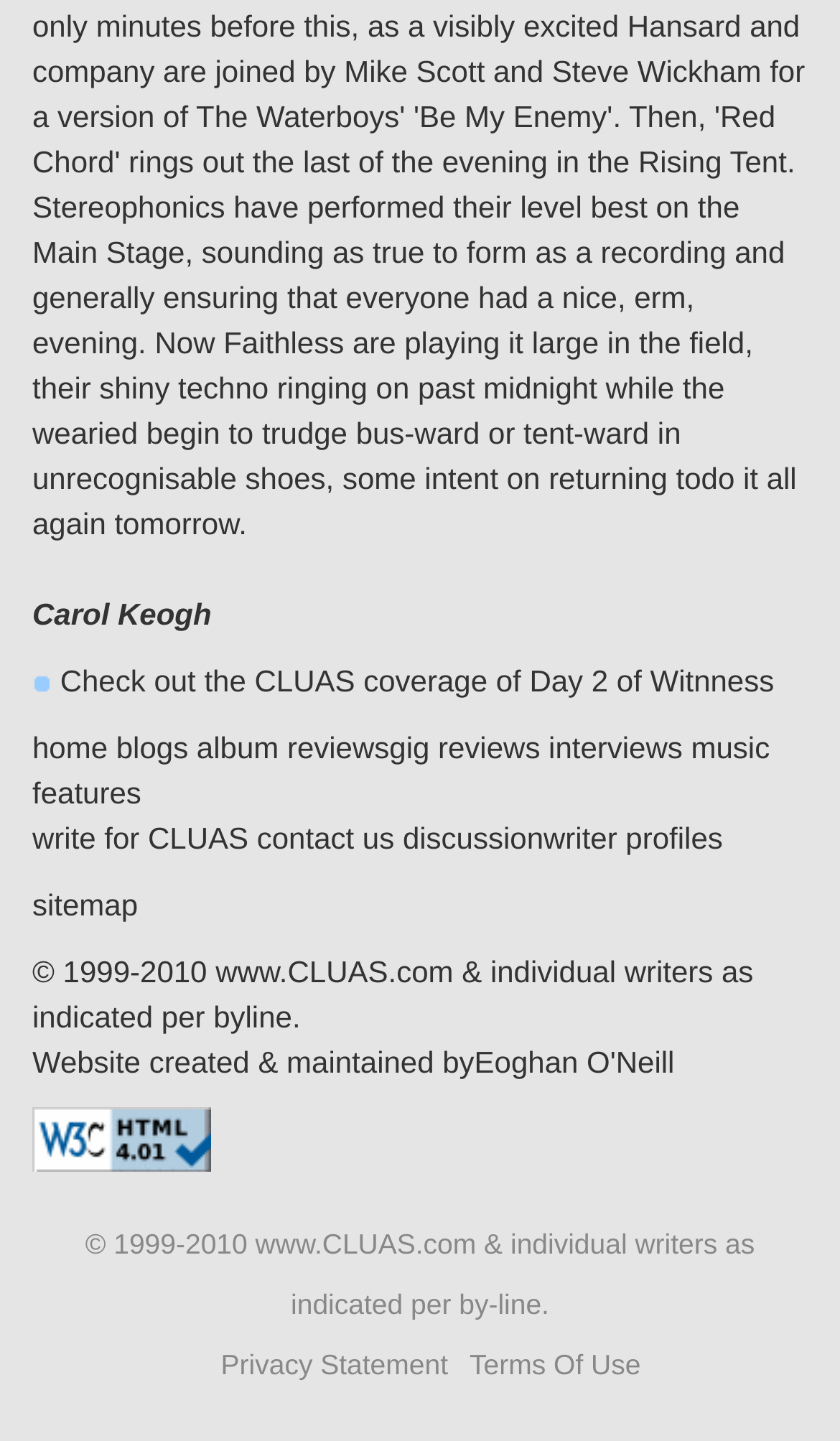Respond concisely with one word or phrase to the following query:
How many links are there in the webpage?

14